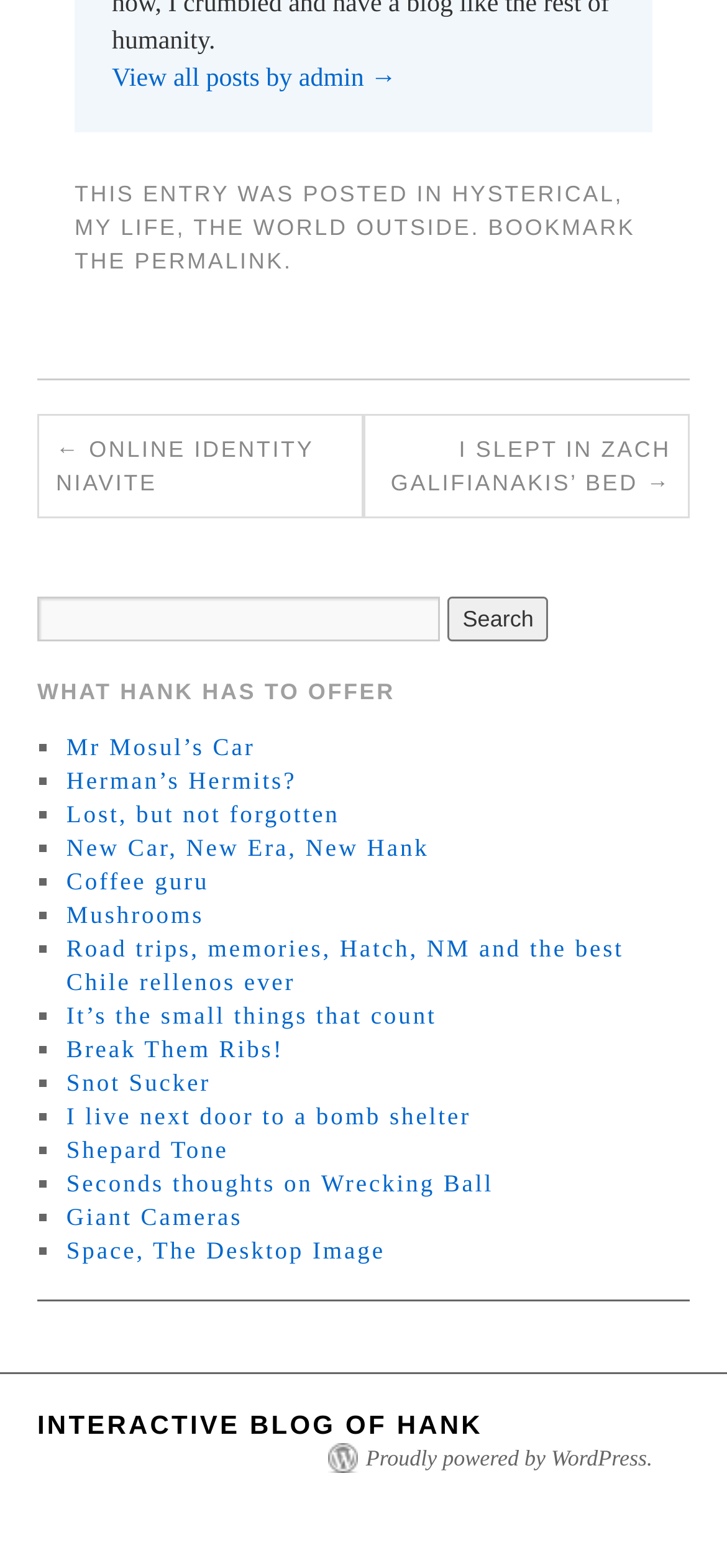What is the name of the blog?
Refer to the image and provide a one-word or short phrase answer.

INTERACTIVE BLOG OF HANK